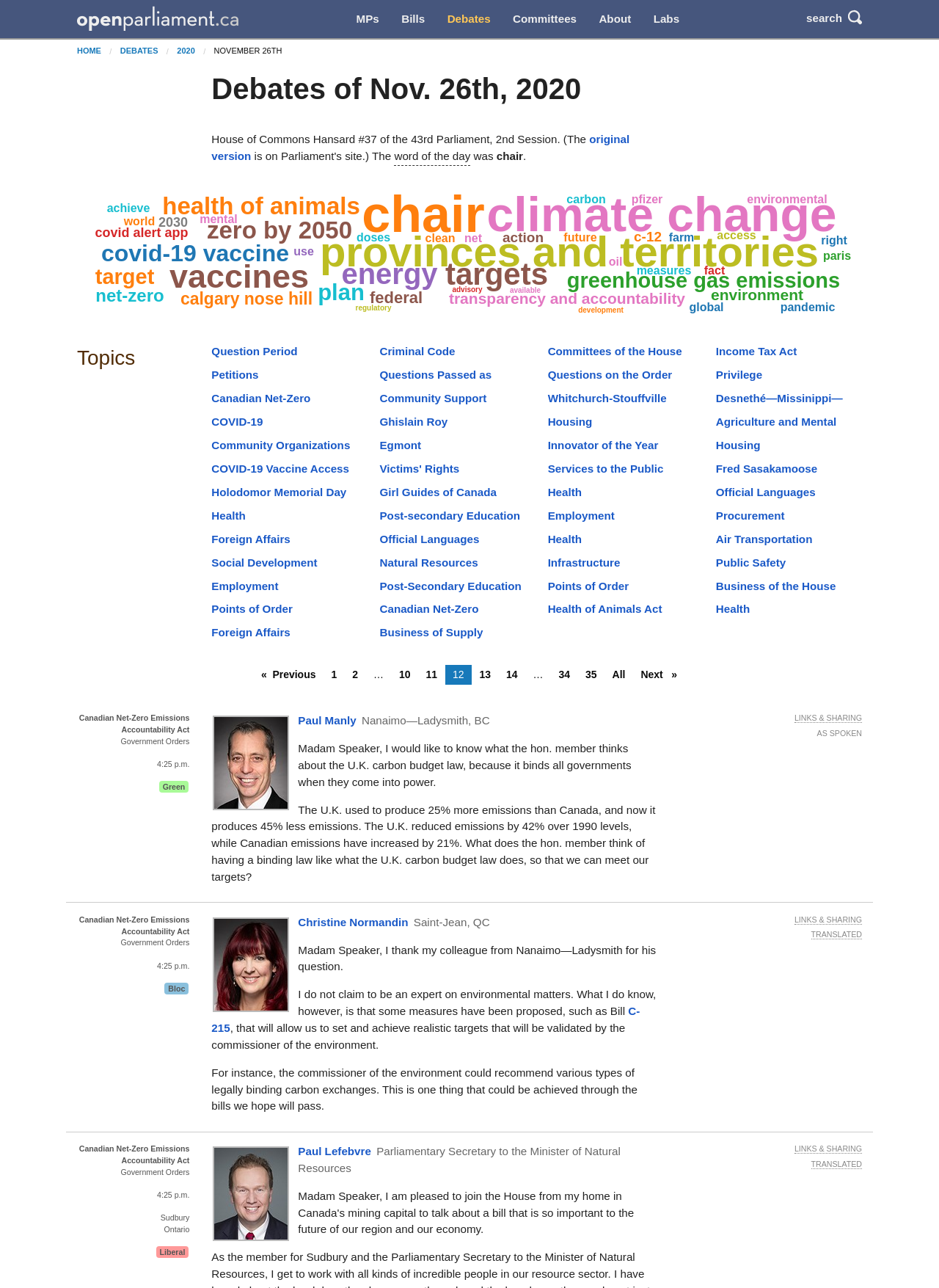Please find and report the primary heading text from the webpage.

Debates of Nov. 26th, 2020